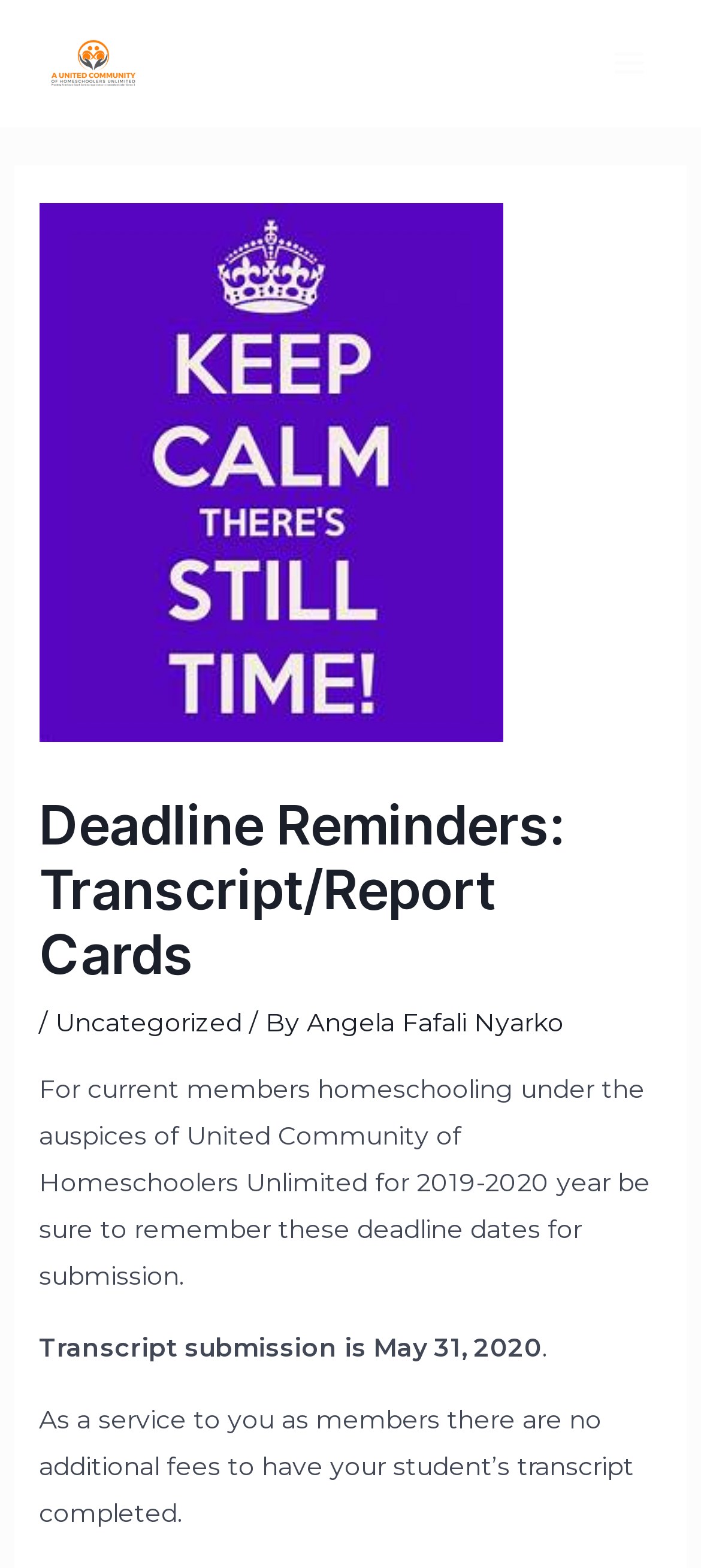Are there any additional fees for transcript completion?
Refer to the image and give a detailed response to the question.

I found the answer by reading the static text that says 'As a service to you as members there are no additional fees to have your student’s transcript completed.' This implies that there are no additional fees for transcript completion.